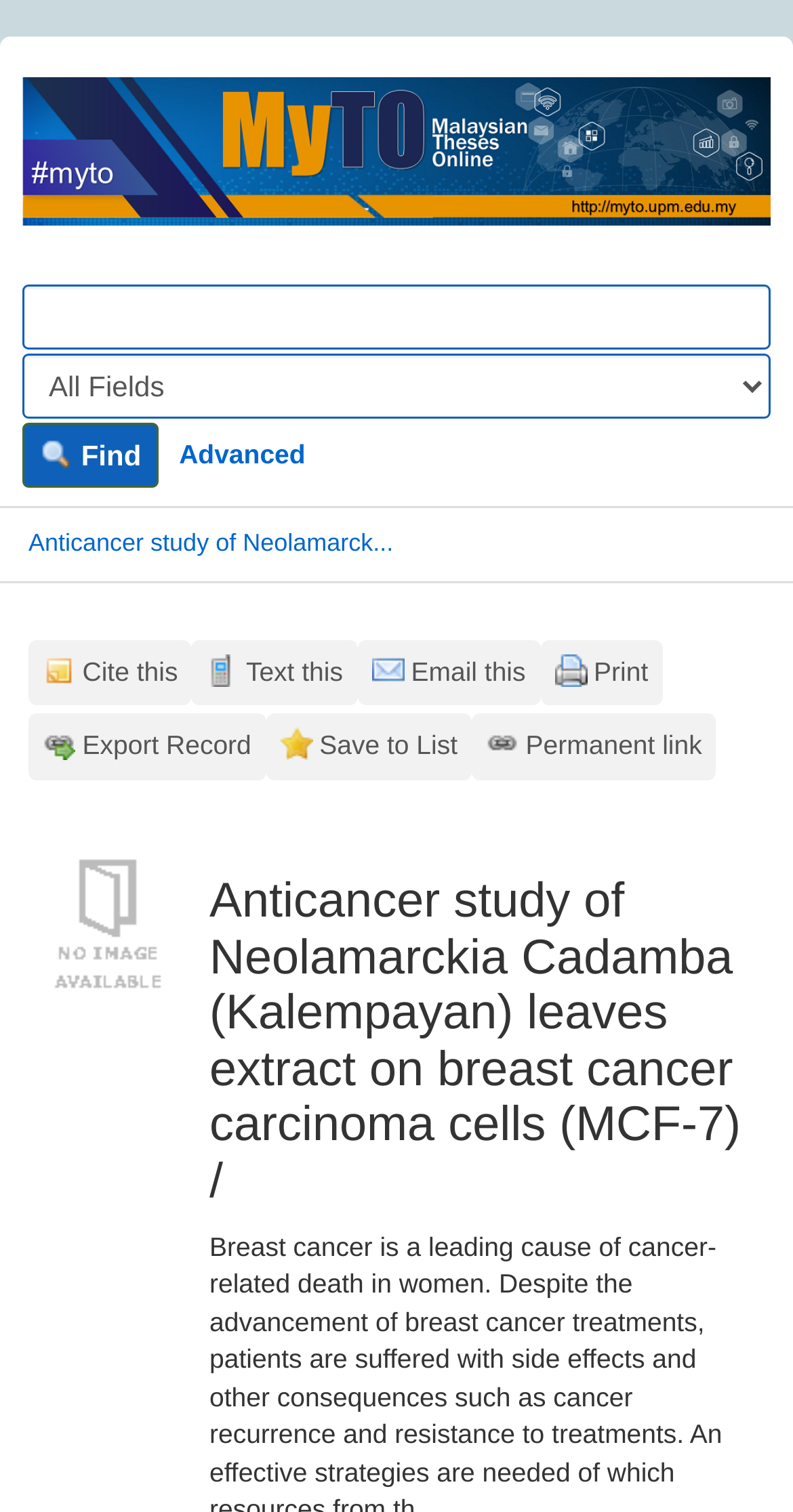Explain the webpage in detail.

This webpage appears to be a research paper or academic study on the anticancer properties of Neolamarckia Cadamba leaves extract on breast cancer carcinoma cells. 

At the top of the page, there is a link to "Skip to content" followed by a small non-descriptive text element. Below this, there is a horizontal banner with an image and a search bar that allows users to search for specific terms. The search bar has a dropdown menu to select the search type and a "Find" button. There is also an "Advanced" link next to the search bar.

Below the search bar, there is a navigation section with breadcrumbs, which provides a hierarchical navigation of the webpage. 

The main content of the webpage is divided into two sections. On the left side, there is a list of tools with links to "Cite this", "Text this", "Email this", "Print", "Export Record", "Save to List", and "Permanent link". 

On the right side, there is a section with a link to the title of the study, "Anticancer study of Neolamarckia Cadamba (Kalempayan) leaves extract on breast cancer carcinoma cells (MCF-7) /", which is also an image. Below this, there is a heading with the same title, which appears to be the main title of the study.